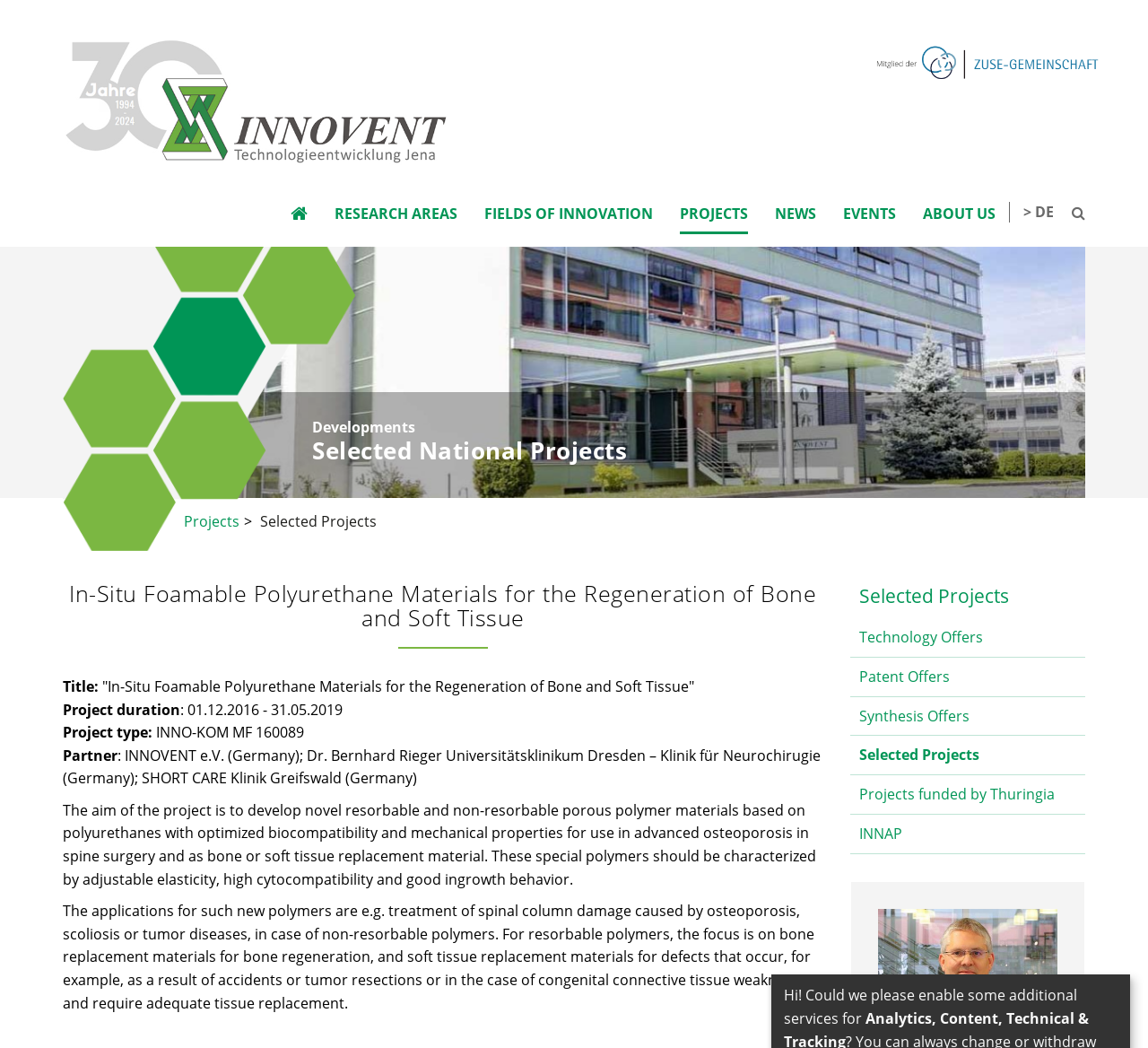Highlight the bounding box coordinates of the element that should be clicked to carry out the following instruction: "Switch to German language". The coordinates must be given as four float numbers ranging from 0 to 1, i.e., [left, top, right, bottom].

[0.879, 0.193, 0.926, 0.212]